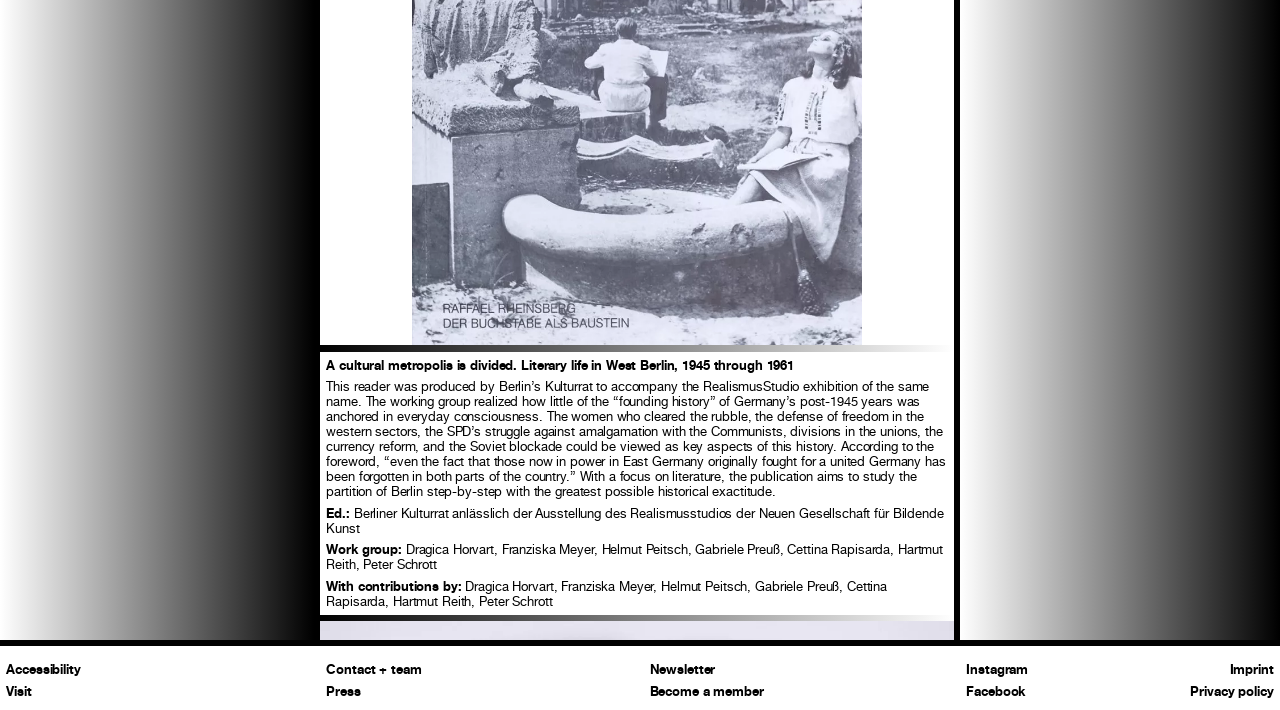Identify the coordinates of the bounding box for the element described below: "Privacy policy". Return the coordinates as four float numbers between 0 and 1: [left, top, right, bottom].

[0.93, 0.966, 0.995, 0.984]